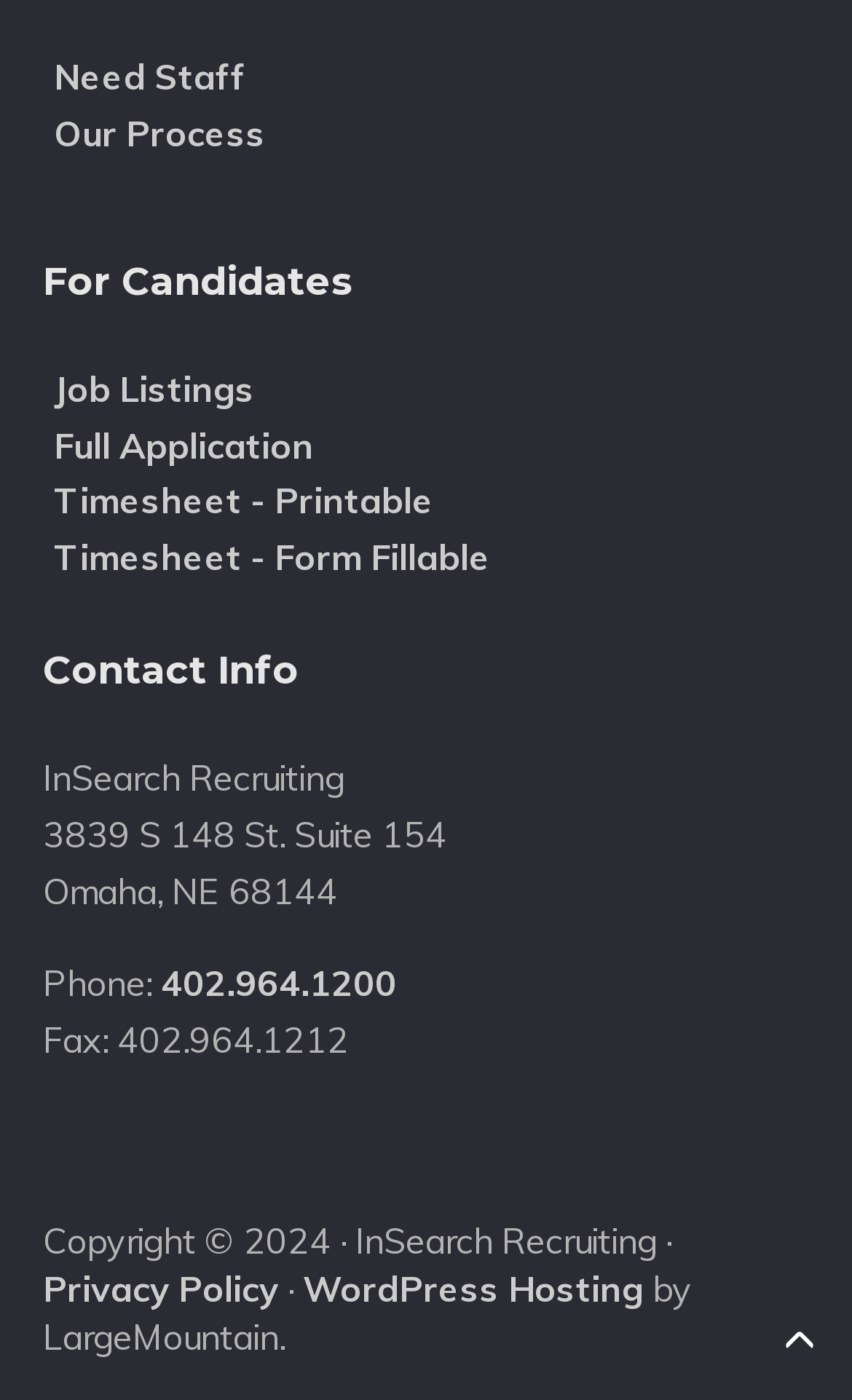What is the address?
Please provide a single word or phrase as your answer based on the screenshot.

3839 S 148 St. Suite 154, Omaha, NE 68144